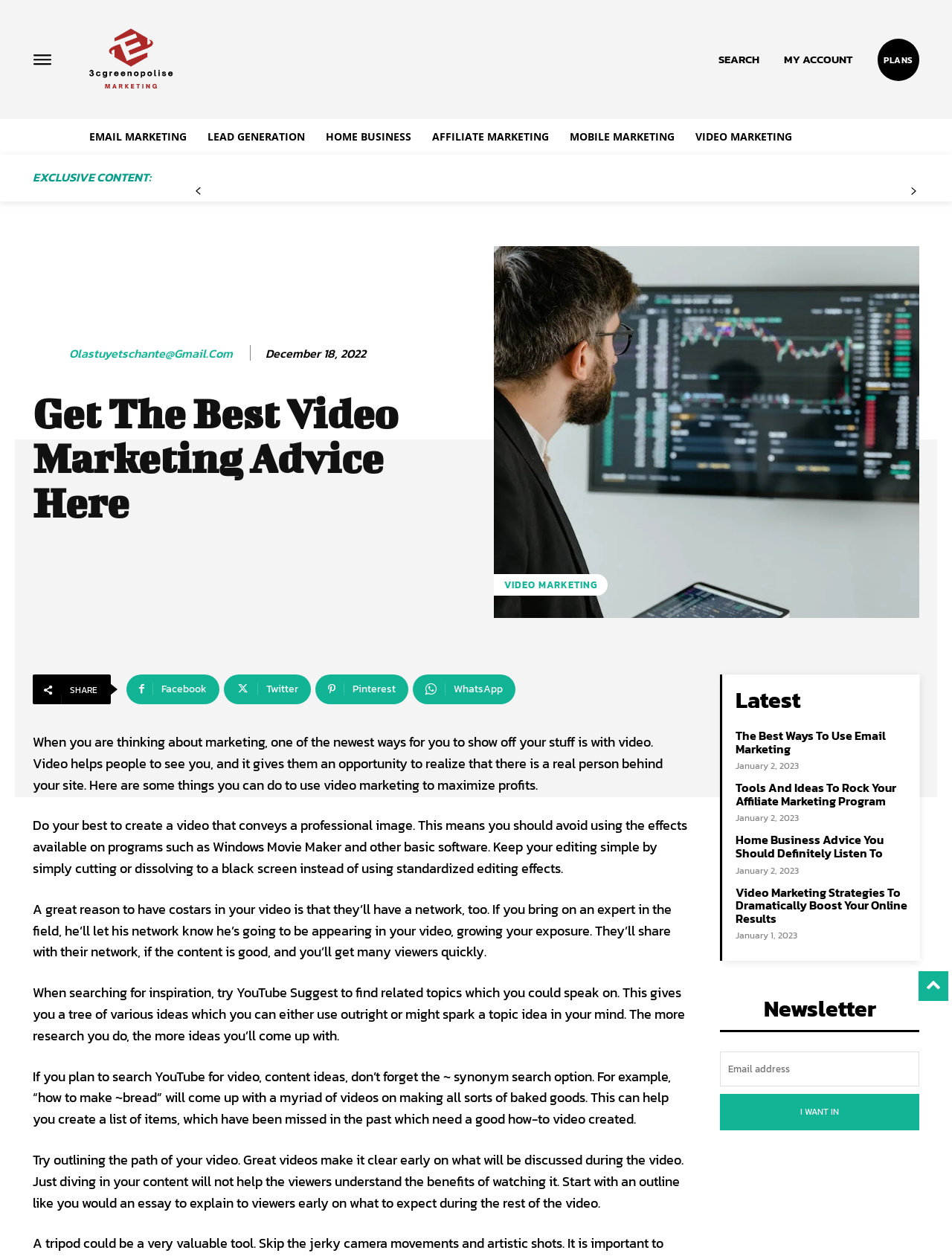What is the date of the latest article?
Using the image as a reference, answer the question with a short word or phrase.

January 2, 2023